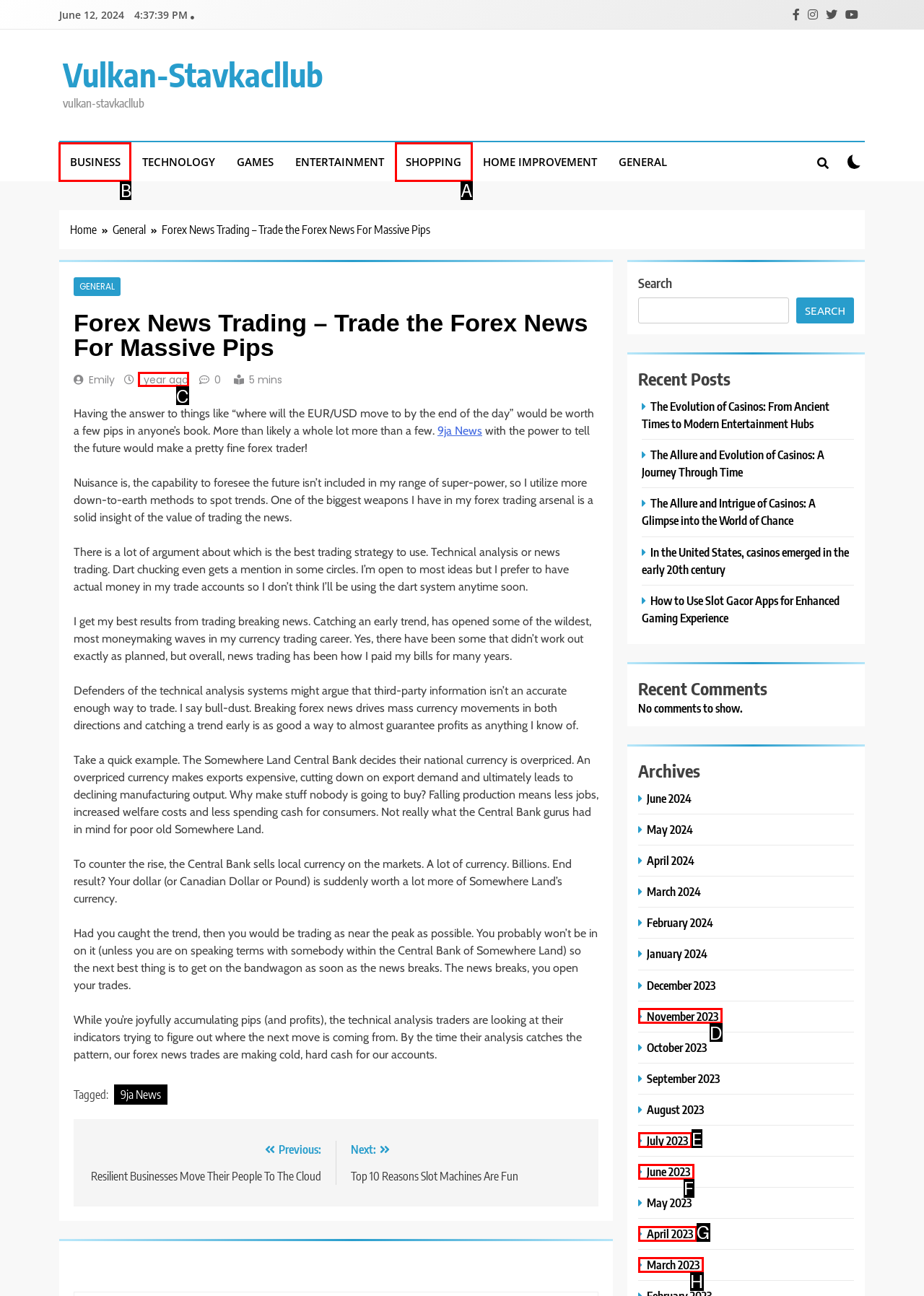Point out the UI element to be clicked for this instruction: Click on the 'BUSINESS' link. Provide the answer as the letter of the chosen element.

B